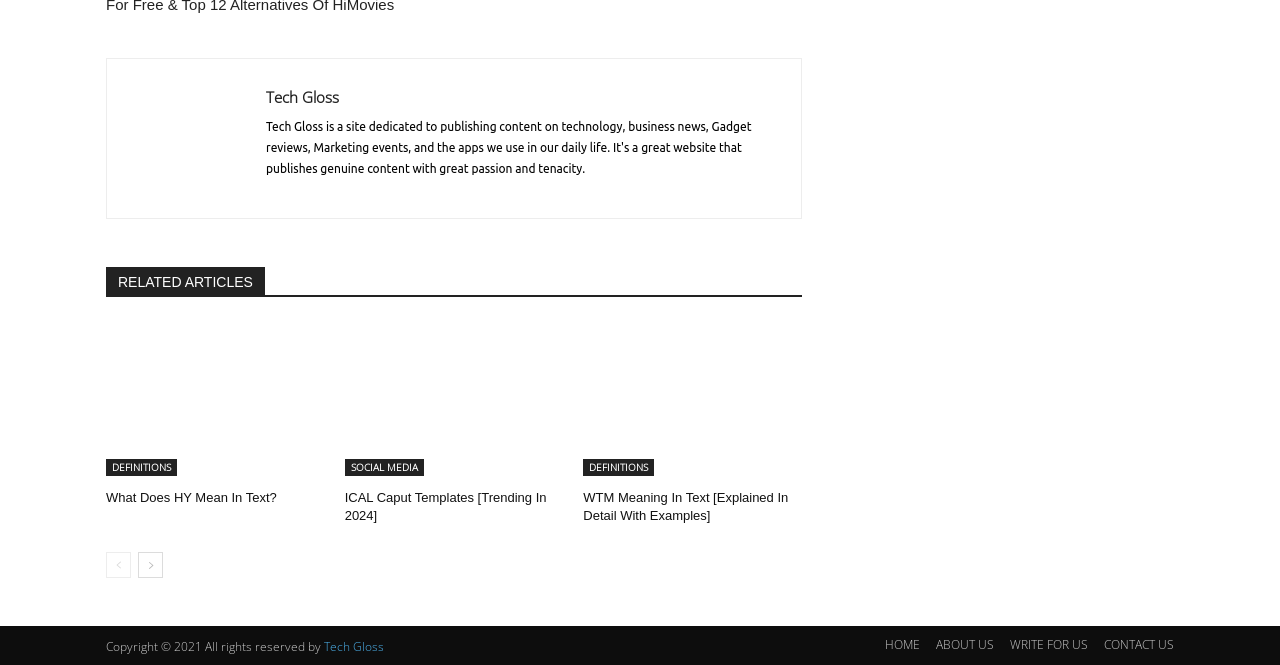How many navigation links are there at the top of the webpage?
Use the information from the screenshot to give a comprehensive response to the question.

I looked at the top of the webpage and found two links, 'Tech Gloss' and 'Tech Gloss', which seem to be navigation links. These links are located at the top left corner of the webpage.